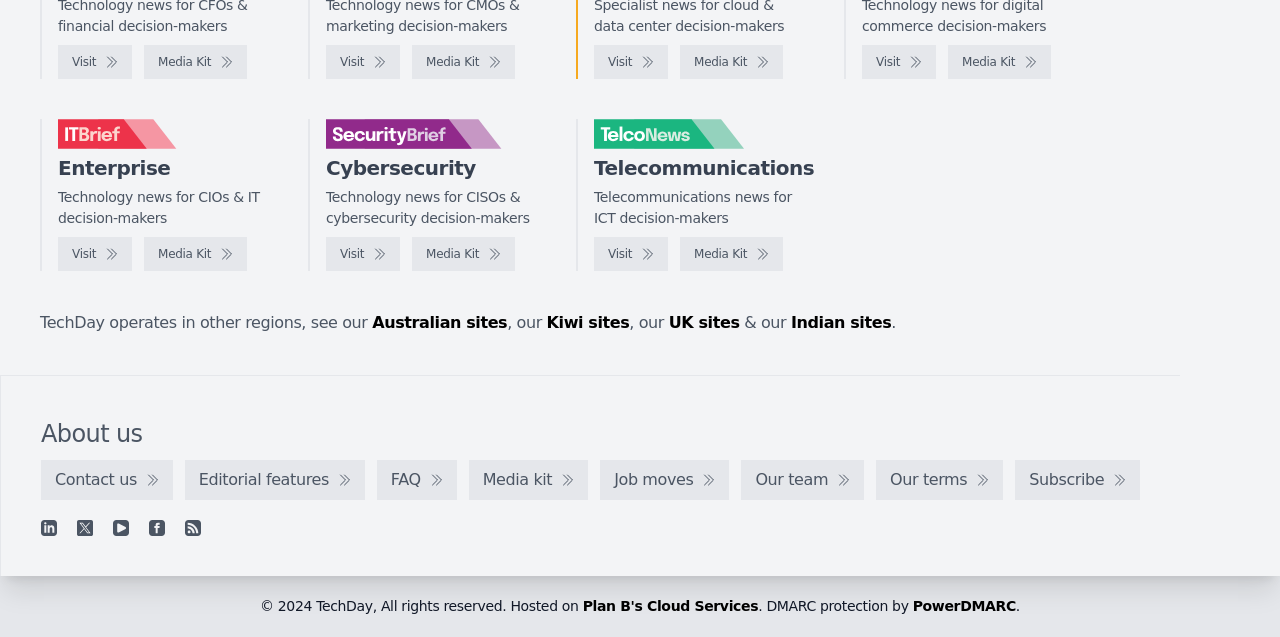Please give a succinct answer to the question in one word or phrase:
What is the purpose of the 'Media Kit' link?

To access media resources